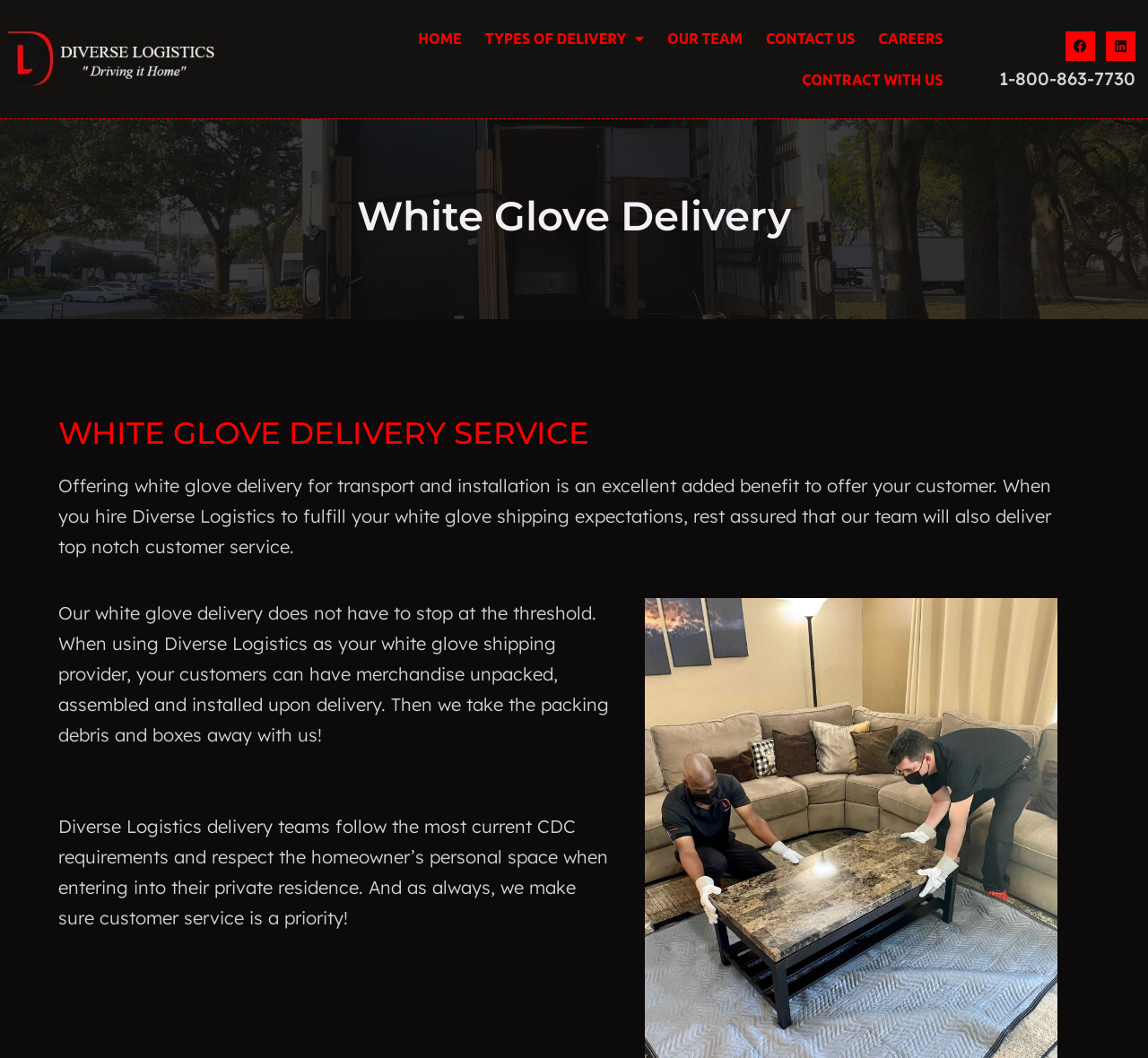Answer the following in one word or a short phrase: 
What is the company's phone number?

1-800-863-7730